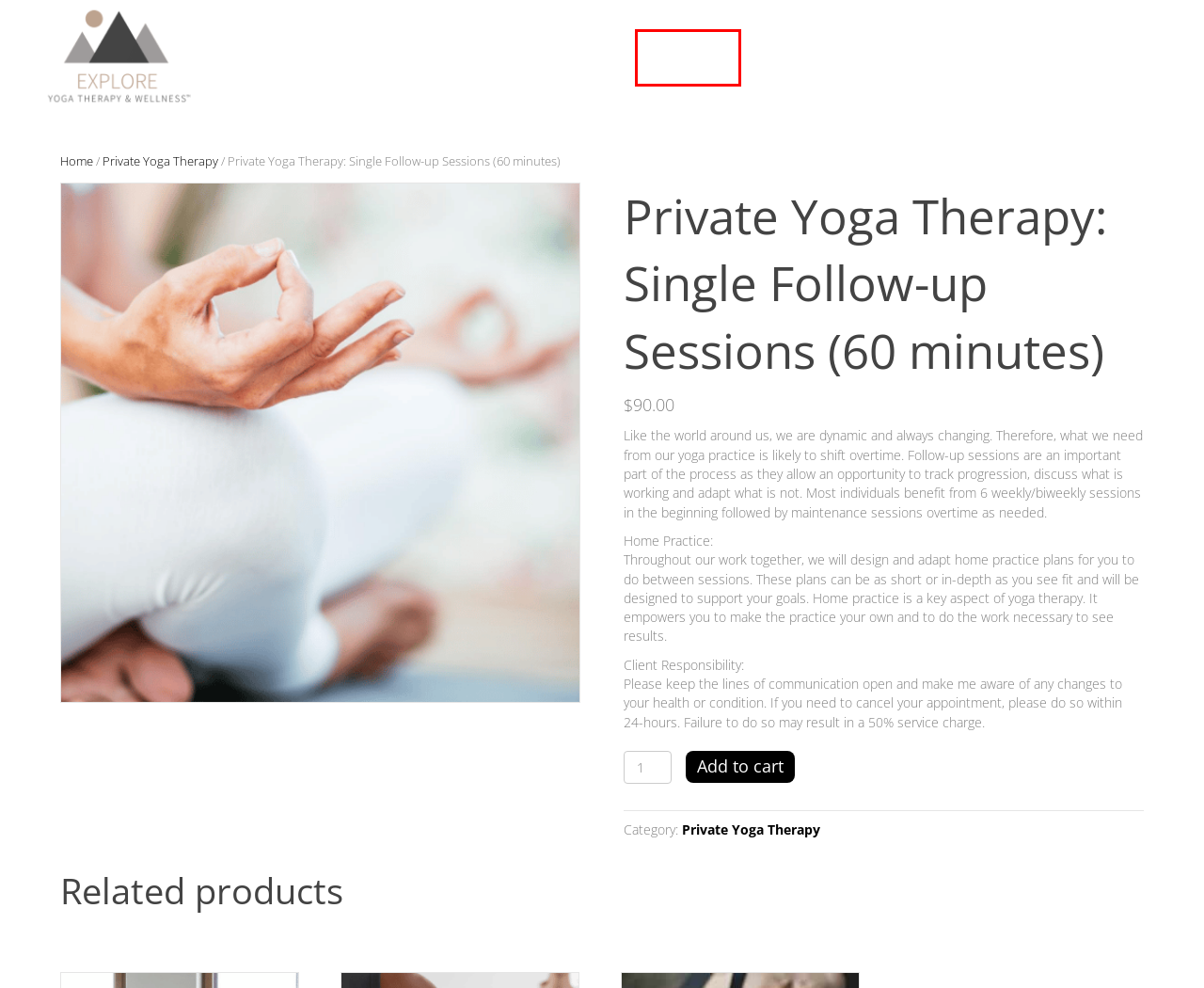Observe the screenshot of a webpage with a red bounding box highlighting an element. Choose the webpage description that accurately reflects the new page after the element within the bounding box is clicked. Here are the candidates:
A. Private Yoga | Explore Yoga Therapy & Wellness Pricing & Overview
B. Private Yoga Therapy Session: Initial Consultation (90 minutes) - Explore Yoga Therapy
C. CONTACT - Explore Yoga Therapy
D. Virtual Class & Workshops | Explore Yoga Therapy Group Fitness
E. Explore Yoga Therapy & Wellness| The Home Page
F. Private Yoga Therapy: Single Follow-up Session (5-Pack) - Explore Yoga Therapy
G. Private Yoga Therapy: Single Follow-up Session (3-Pack) - Explore Yoga Therapy
H. Private Yoga Therapy Archives - Explore Yoga Therapy

C